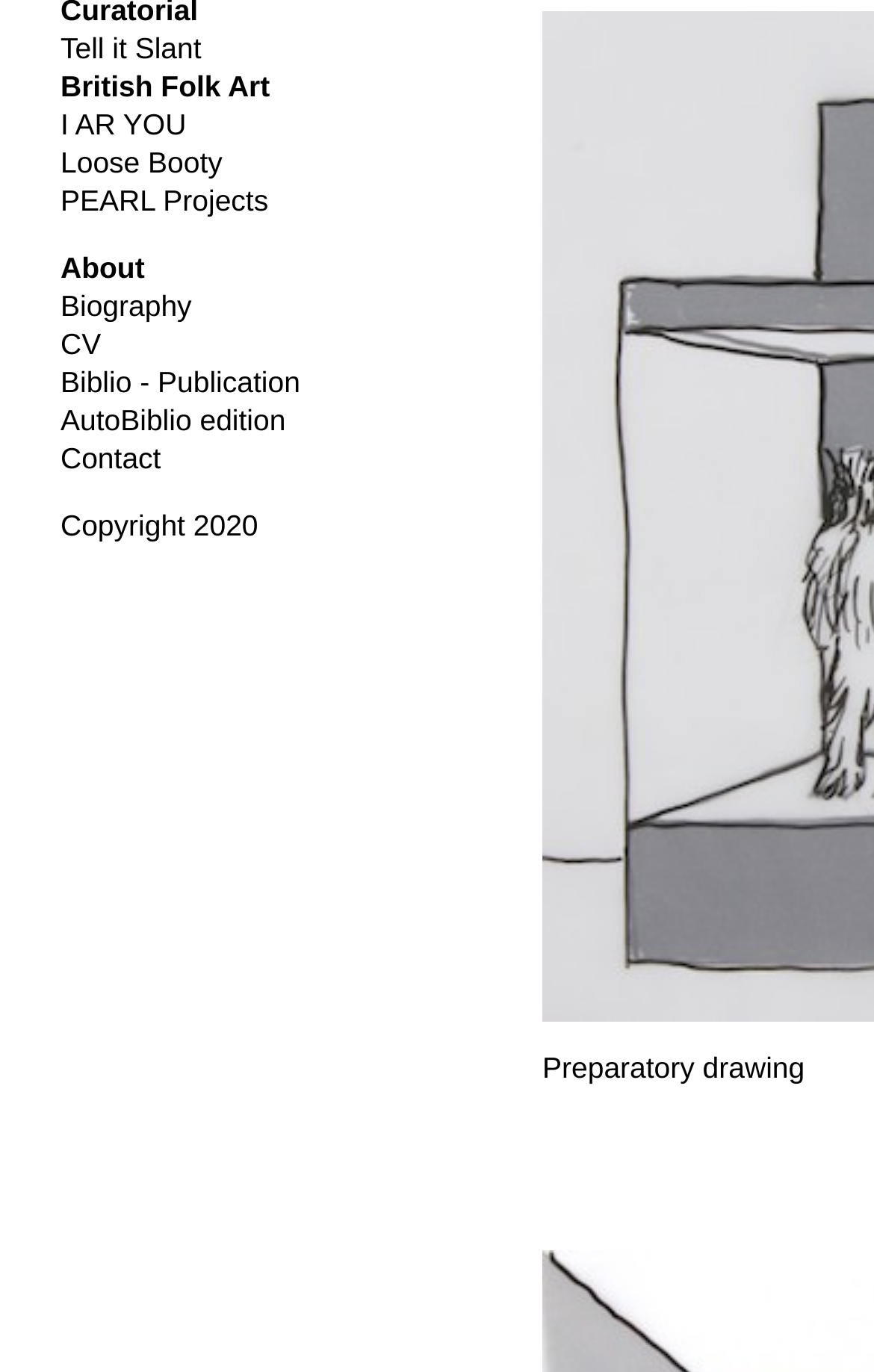Determine the bounding box coordinates of the UI element described by: "CV".

[0.069, 0.238, 0.116, 0.263]